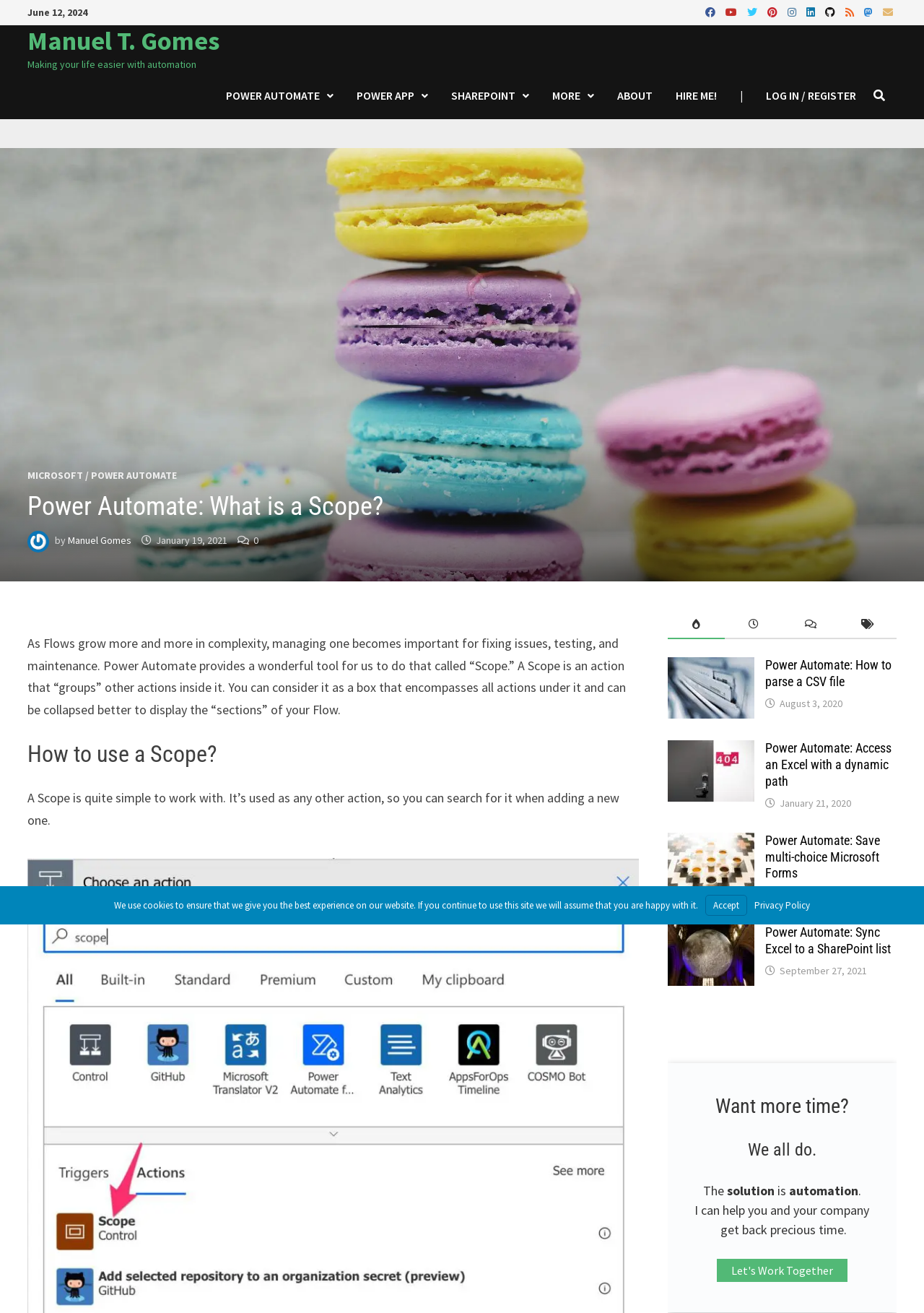Specify the bounding box coordinates of the region I need to click to perform the following instruction: "Check the 'HIRE ME!' link". The coordinates must be four float numbers in the range of 0 to 1, i.e., [left, top, right, bottom].

[0.718, 0.055, 0.788, 0.091]